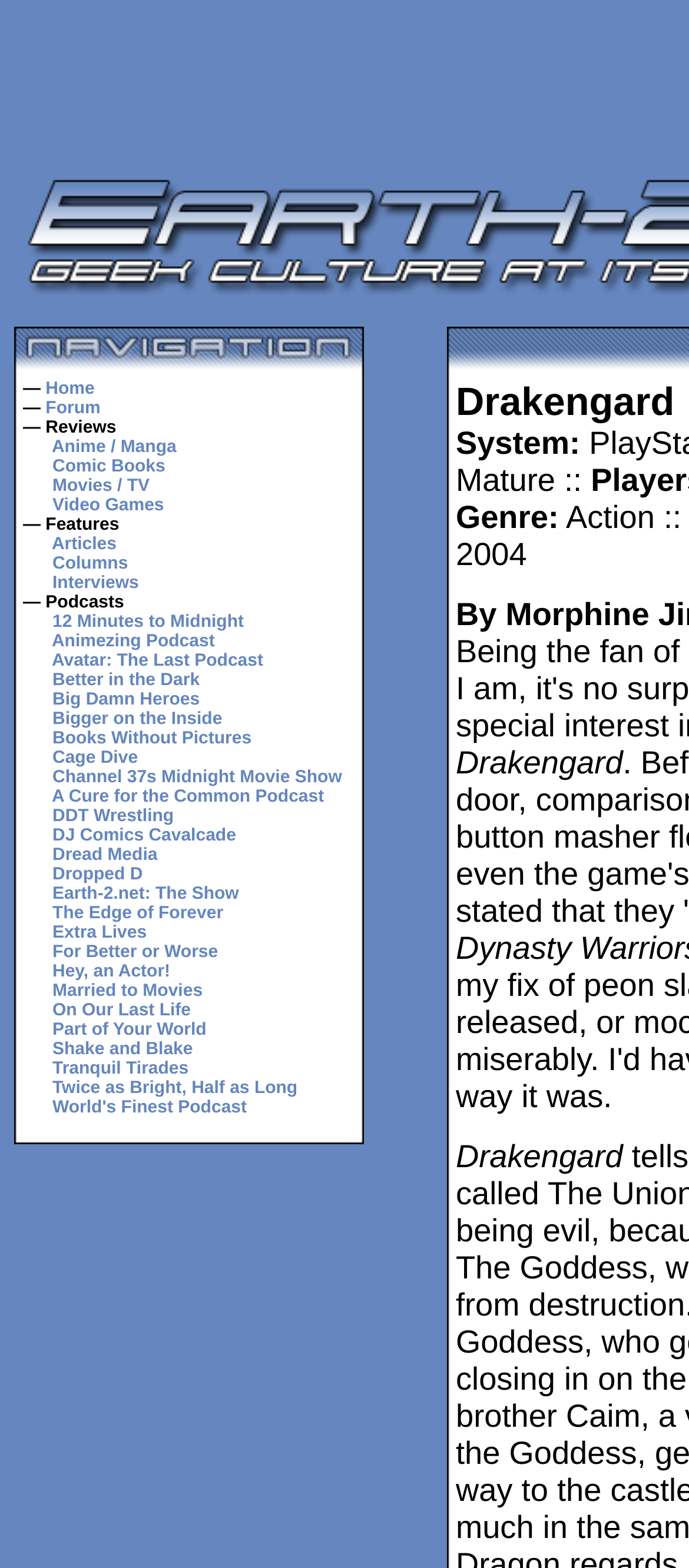Detail the webpage's structure and highlights in your description.

The webpage is a portal for geek culture, featuring various sections and links to podcasts, articles, and other content. At the top, there is a navigation menu with links to "Home", "Forum", "Reviews", and other categories, including "Anime / Manga", "Comic Books", "Movies / TV", and "Video Games". Below this menu, there are two columns of links to various podcasts, including "12 Minutes to Midnight", "Animezing Podcast", and "Better in the Dark", among others.

To the left of the podcast links, there is an image, and above the navigation menu, there is a logo or banner with the text "Earth-2.net: Geek culture at its finest". The overall layout is organized, with clear headings and concise text, making it easy to navigate and find specific content.